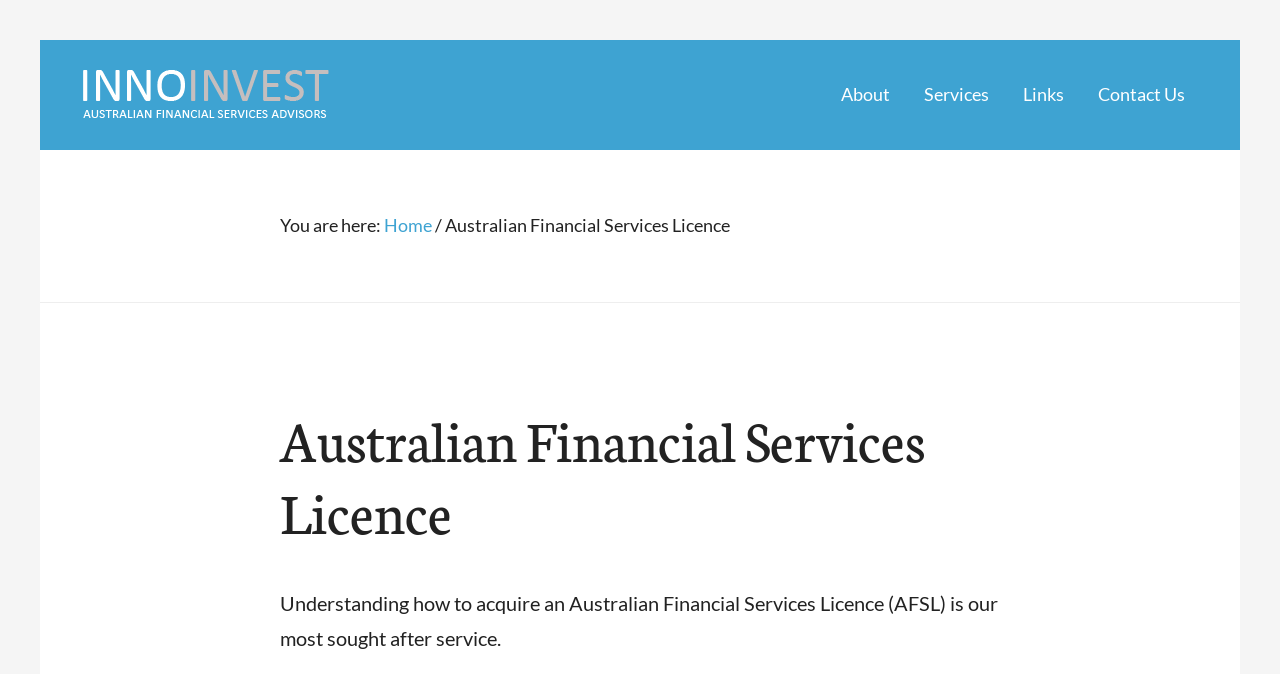What is the current page about?
Ensure your answer is thorough and detailed.

The current page is about Australian Financial Services Licence, as indicated by the breadcrumb trail and the heading on the page.